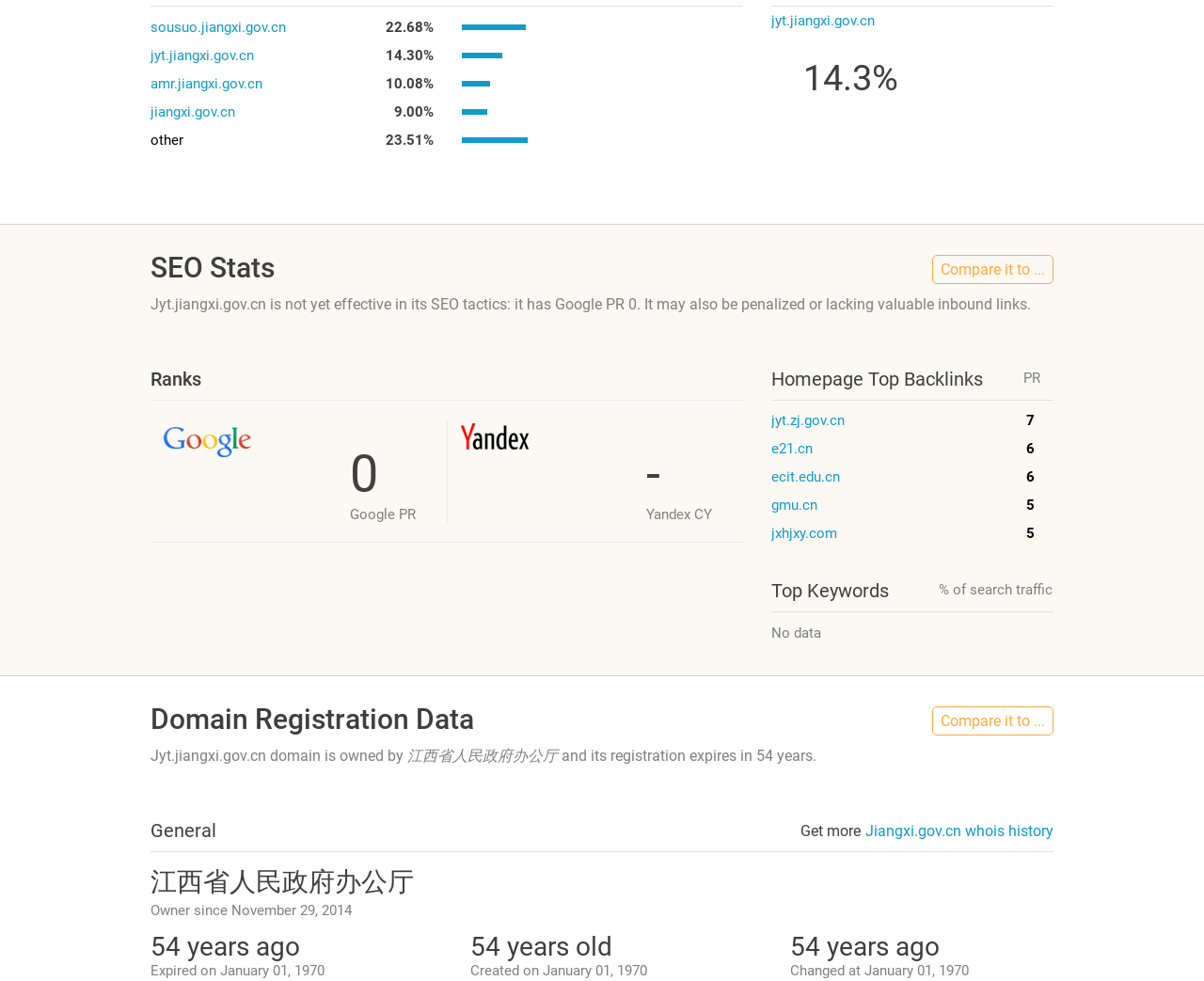From the image, can you give a detailed response to the question below:
When was the domain jyt.jiangxi.gov.cn registered?

According to the domain registration data on the webpage, the domain jyt.jiangxi.gov.cn was registered on November 29, 2014, and its registration expires in 54 years.